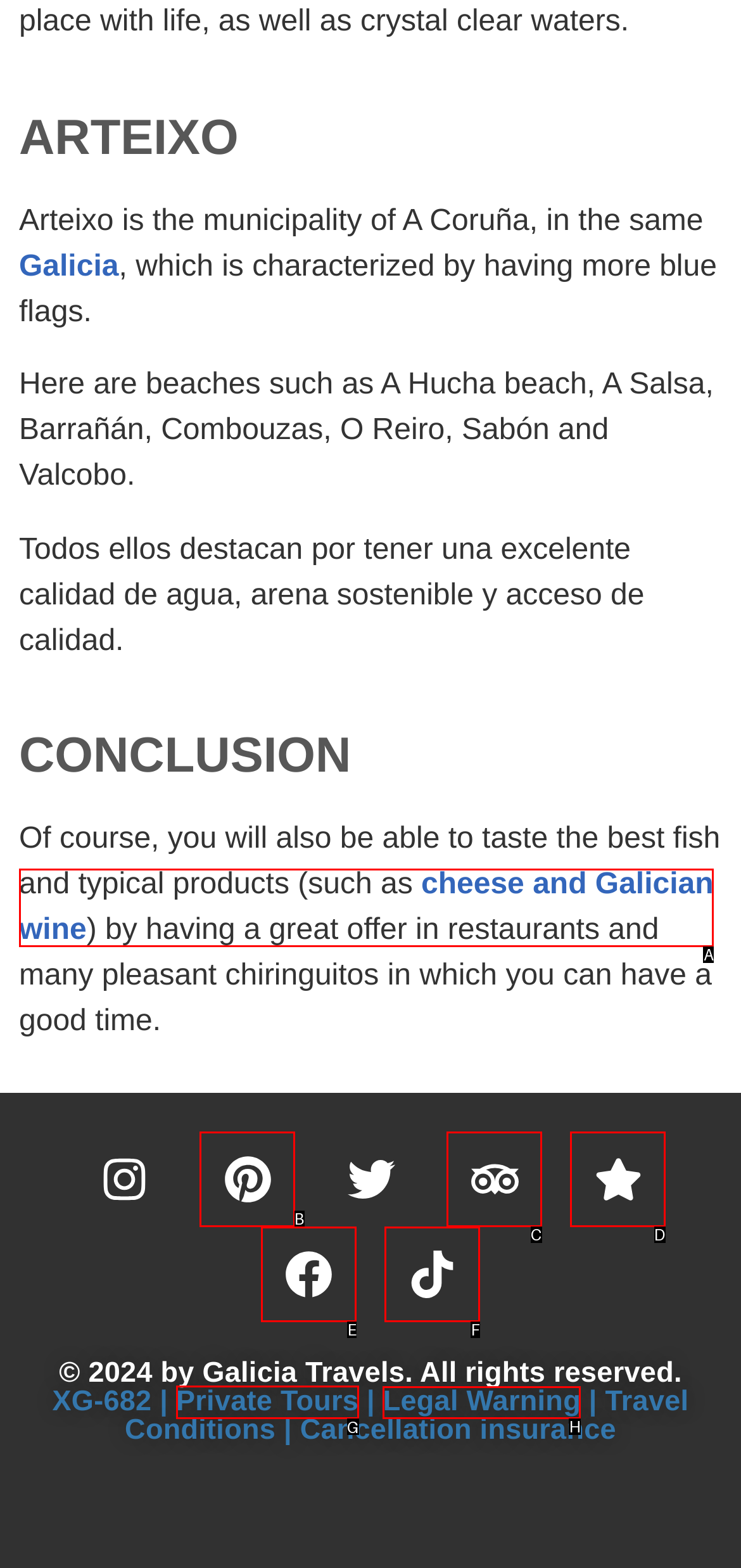Indicate which UI element needs to be clicked to fulfill the task: Go to Private Tours
Answer with the letter of the chosen option from the available choices directly.

G